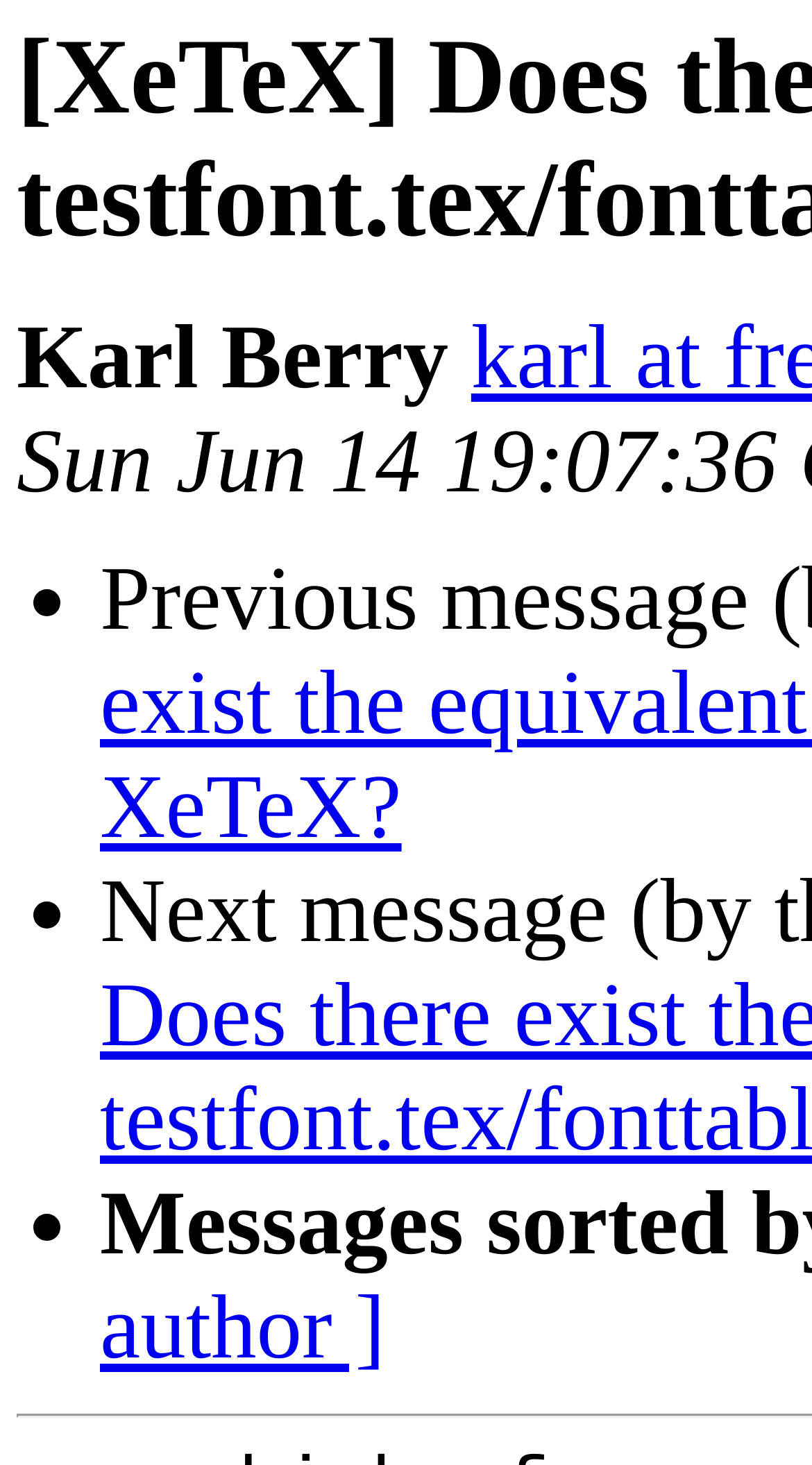Can you find and provide the title of the webpage?

[XeTeX] Does there exist the equivalent of testfont.tex/fonttable.tex for XeTeX?